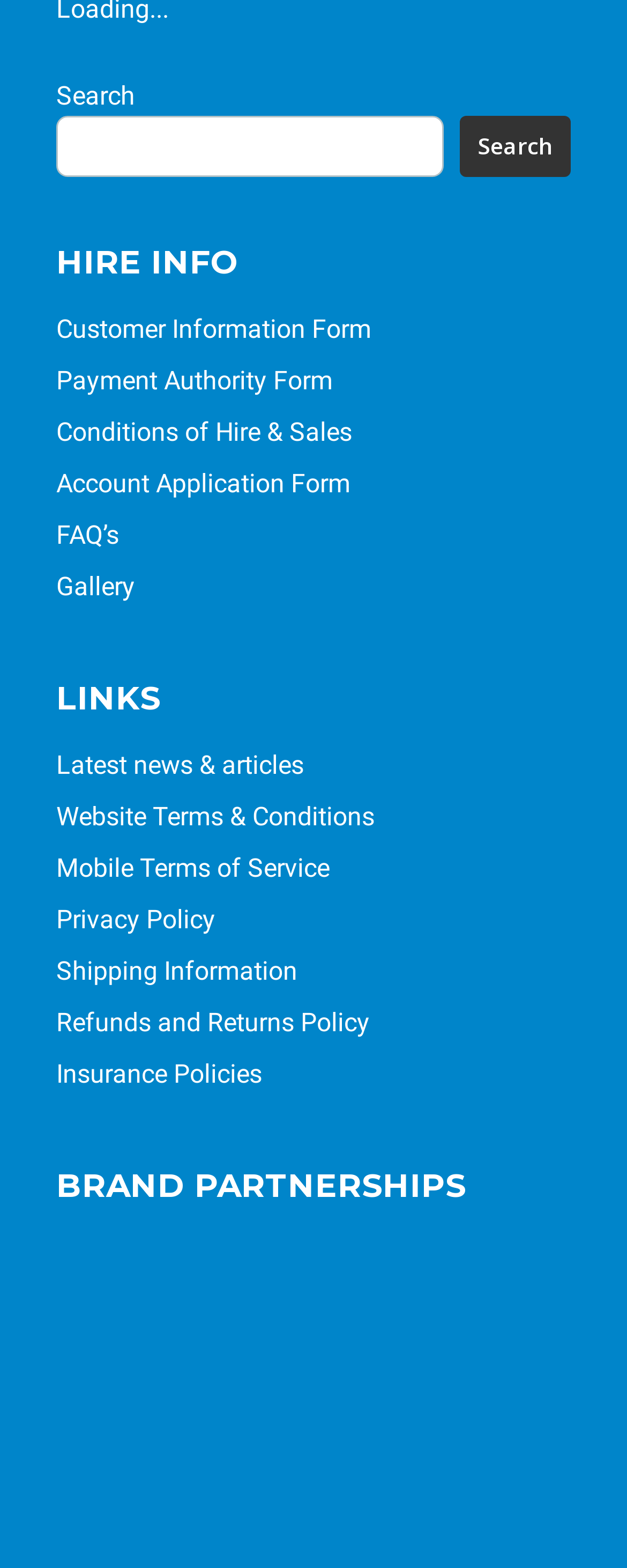Identify the bounding box coordinates for the UI element mentioned here: "Refunds and Returns Policy". Provide the coordinates as four float values between 0 and 1, i.e., [left, top, right, bottom].

[0.09, 0.642, 0.59, 0.661]